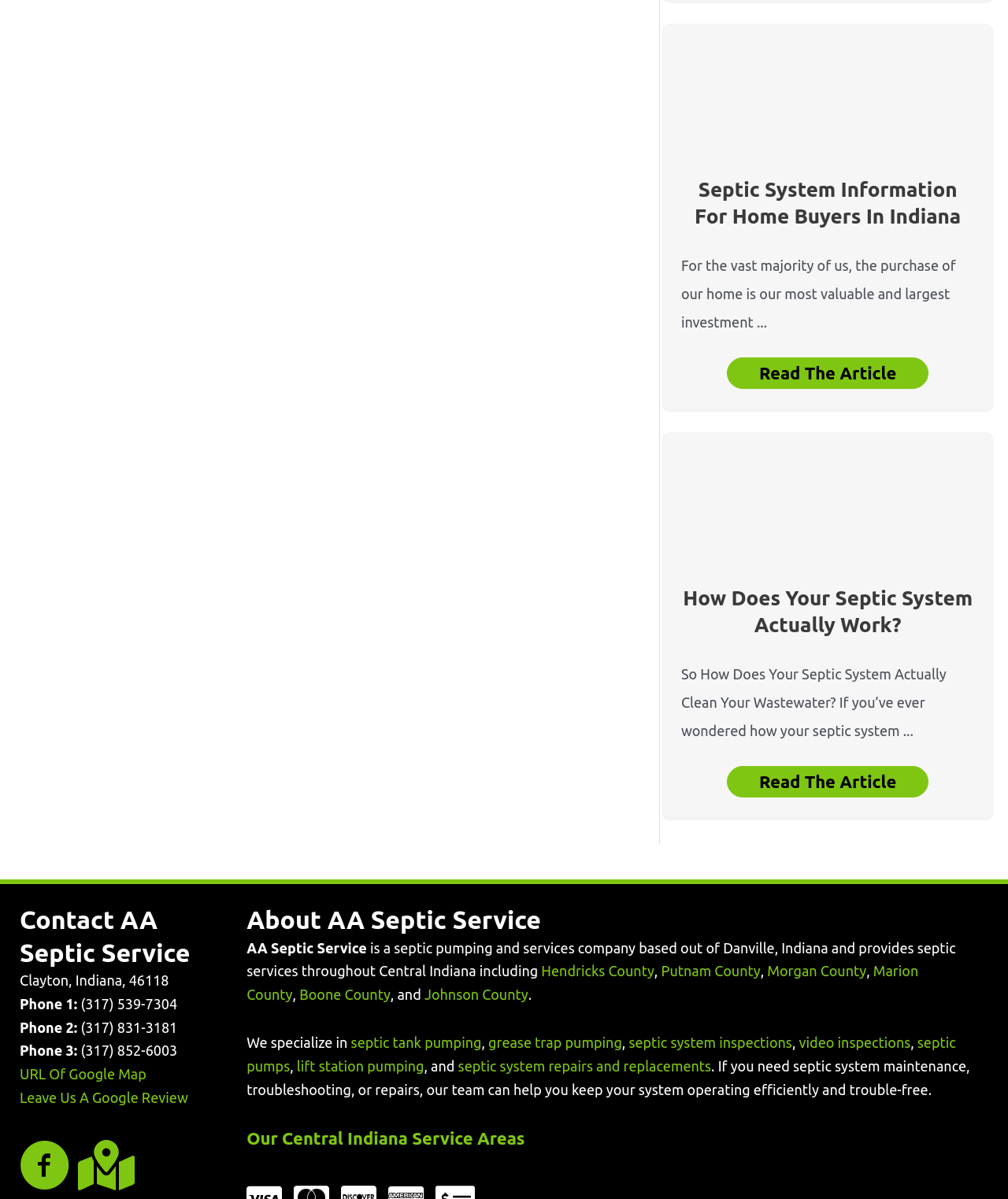Determine the bounding box for the described UI element: "Johnson County".

[0.421, 0.823, 0.524, 0.836]